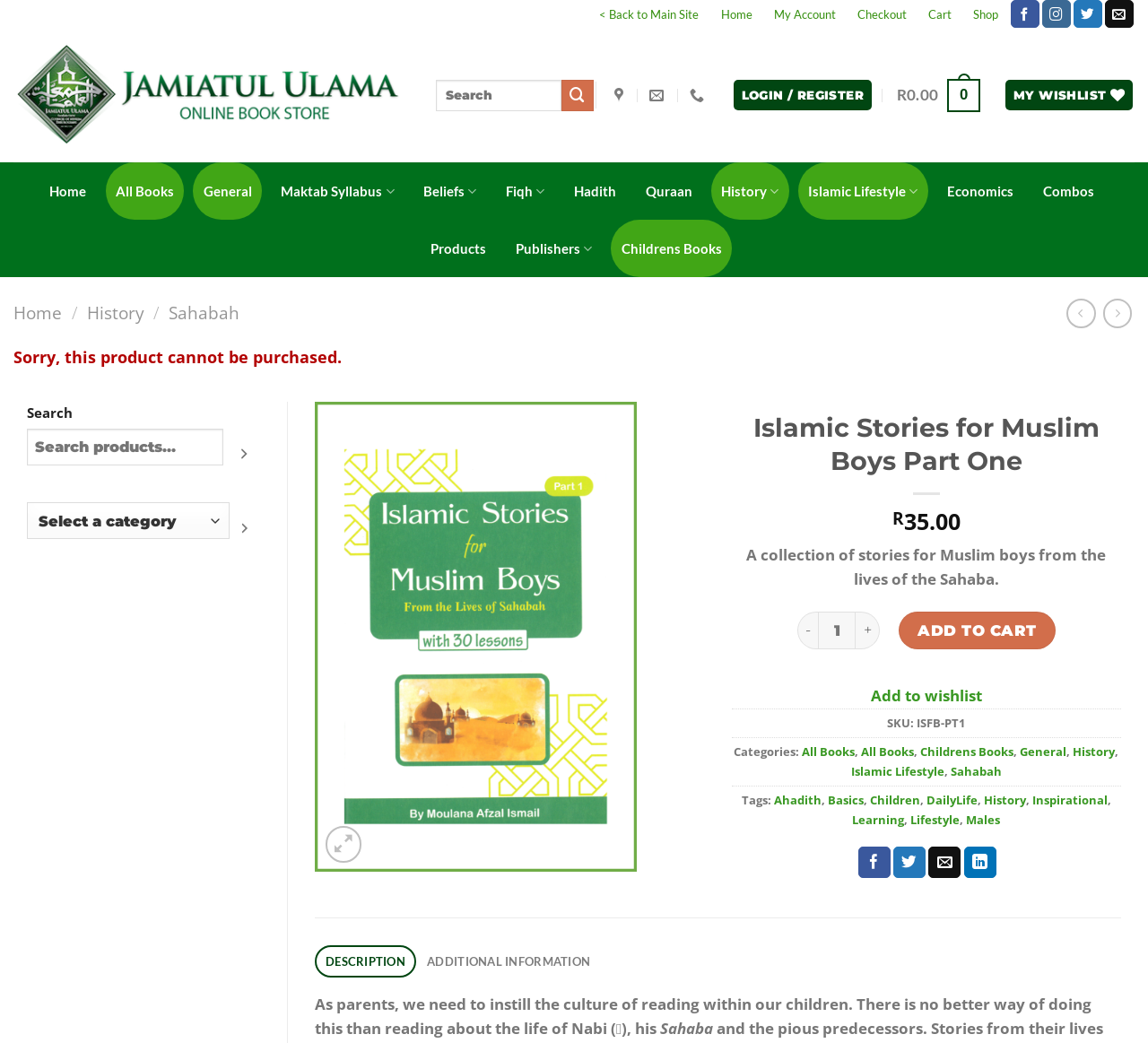Identify the bounding box coordinates for the element you need to click to achieve the following task: "Add to wishlist". Provide the bounding box coordinates as four float numbers between 0 and 1, in the form [left, top, right, bottom].

[0.497, 0.438, 0.543, 0.472]